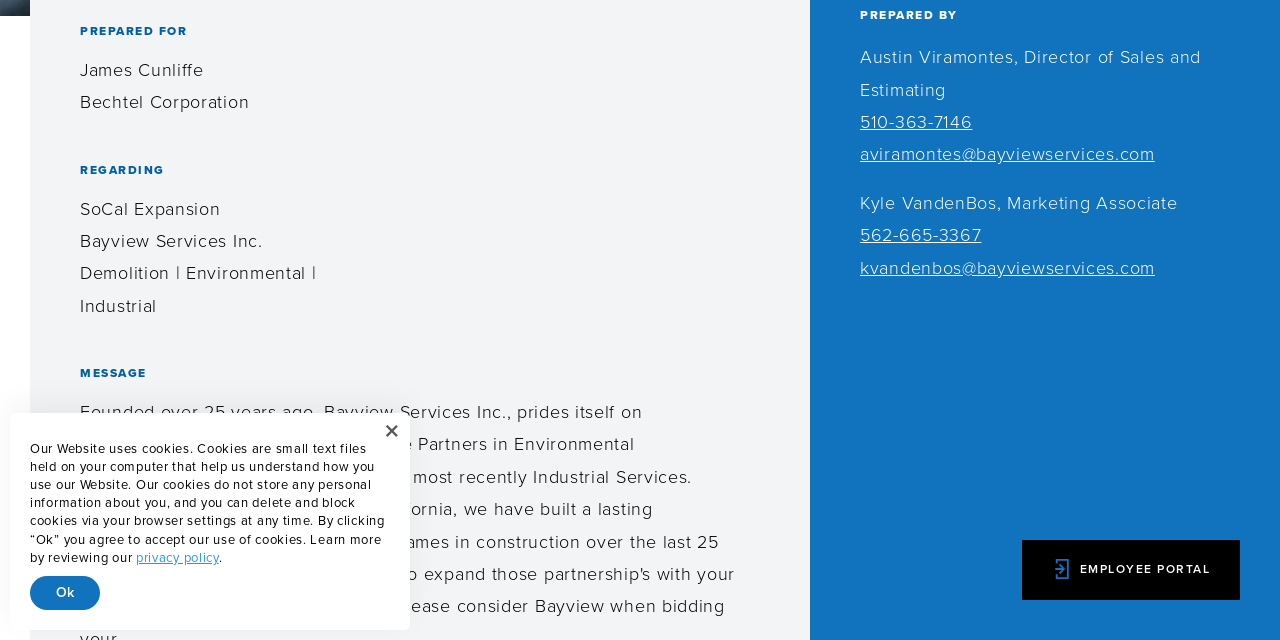Locate the UI element that matches the description privacy policy in the webpage screenshot. Return the bounding box coordinates in the format (top-left x, top-left y, bottom-right x, bottom-right y), with values ranging from 0 to 1.

[0.106, 0.862, 0.171, 0.883]